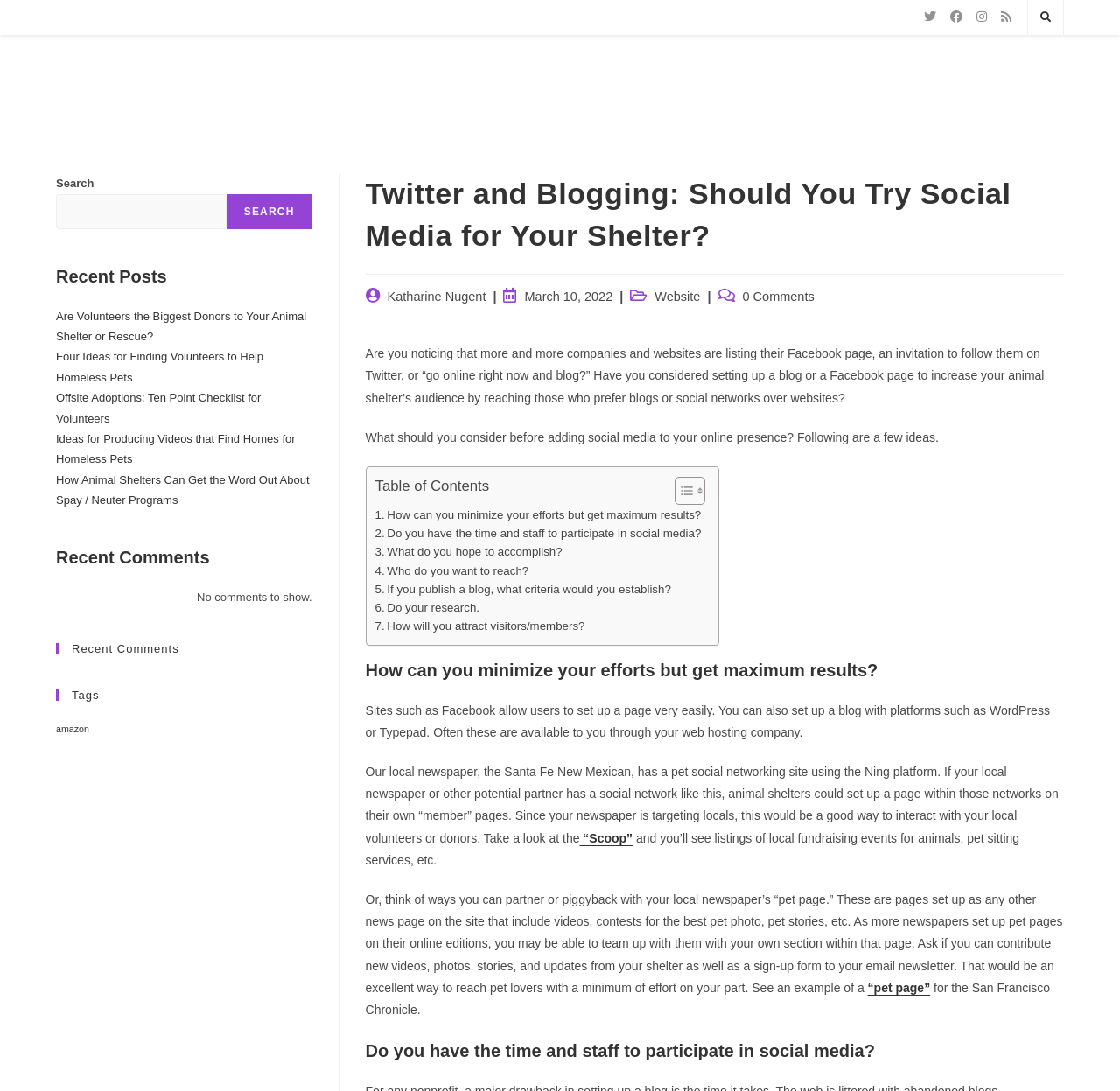Find the bounding box coordinates of the element's region that should be clicked in order to follow the given instruction: "Read the Director's Letter". The coordinates should consist of four float numbers between 0 and 1, i.e., [left, top, right, bottom].

None